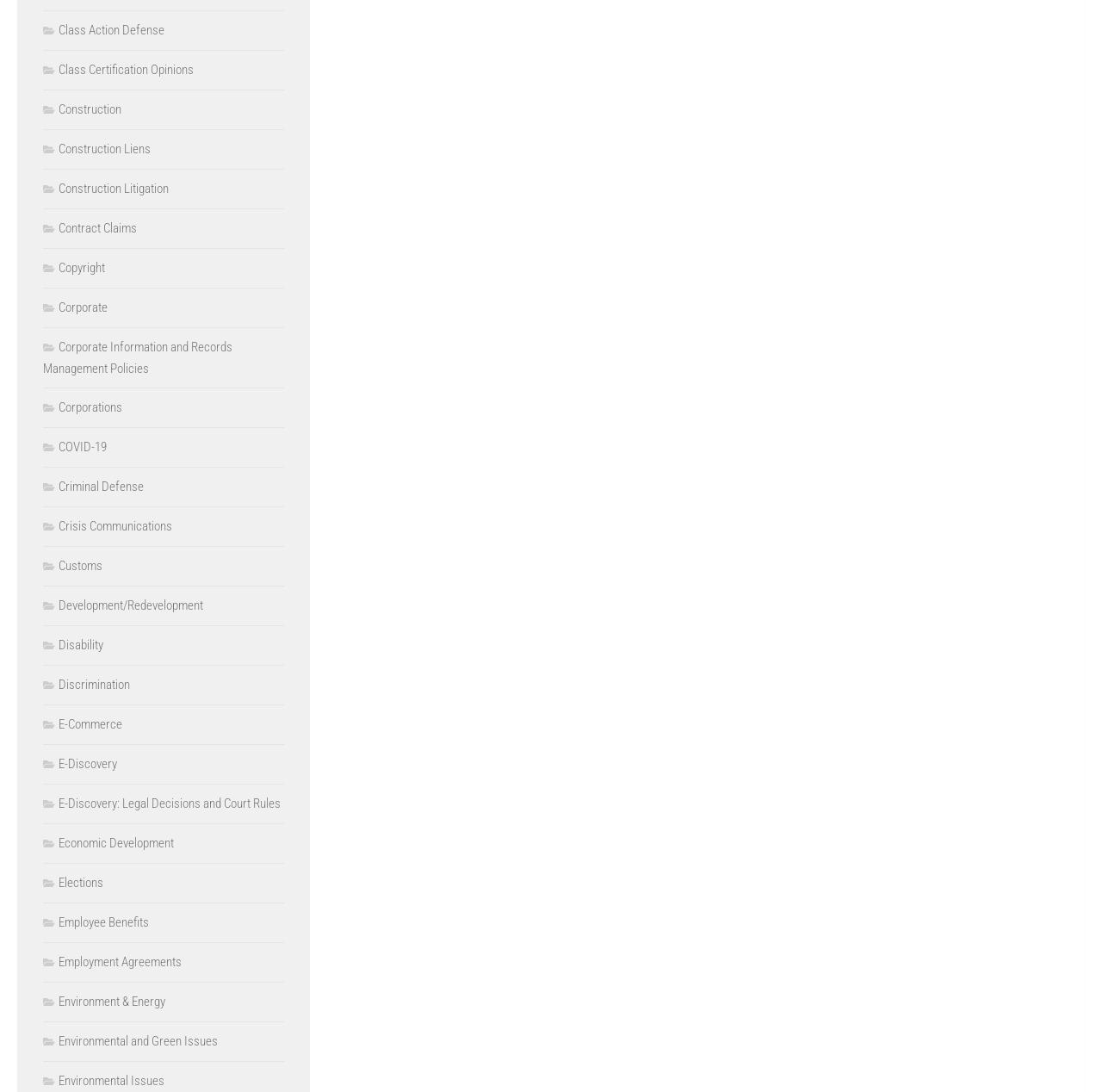What is the last category listed?
Look at the image and provide a short answer using one word or a phrase.

Environmental Issues